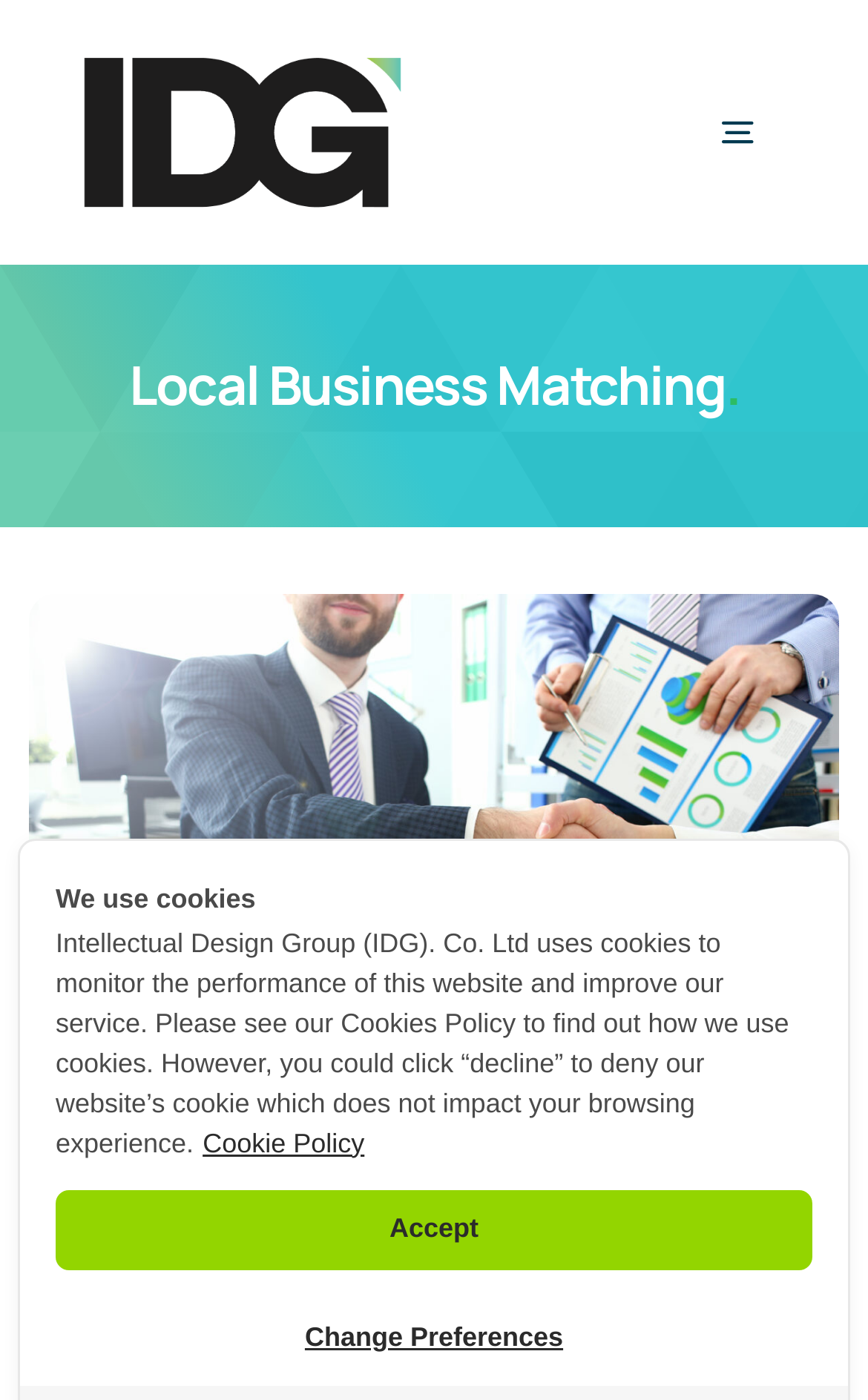In which countries does the company operate?
Please look at the screenshot and answer using one word or phrase.

Thailand and other ASEAN countries